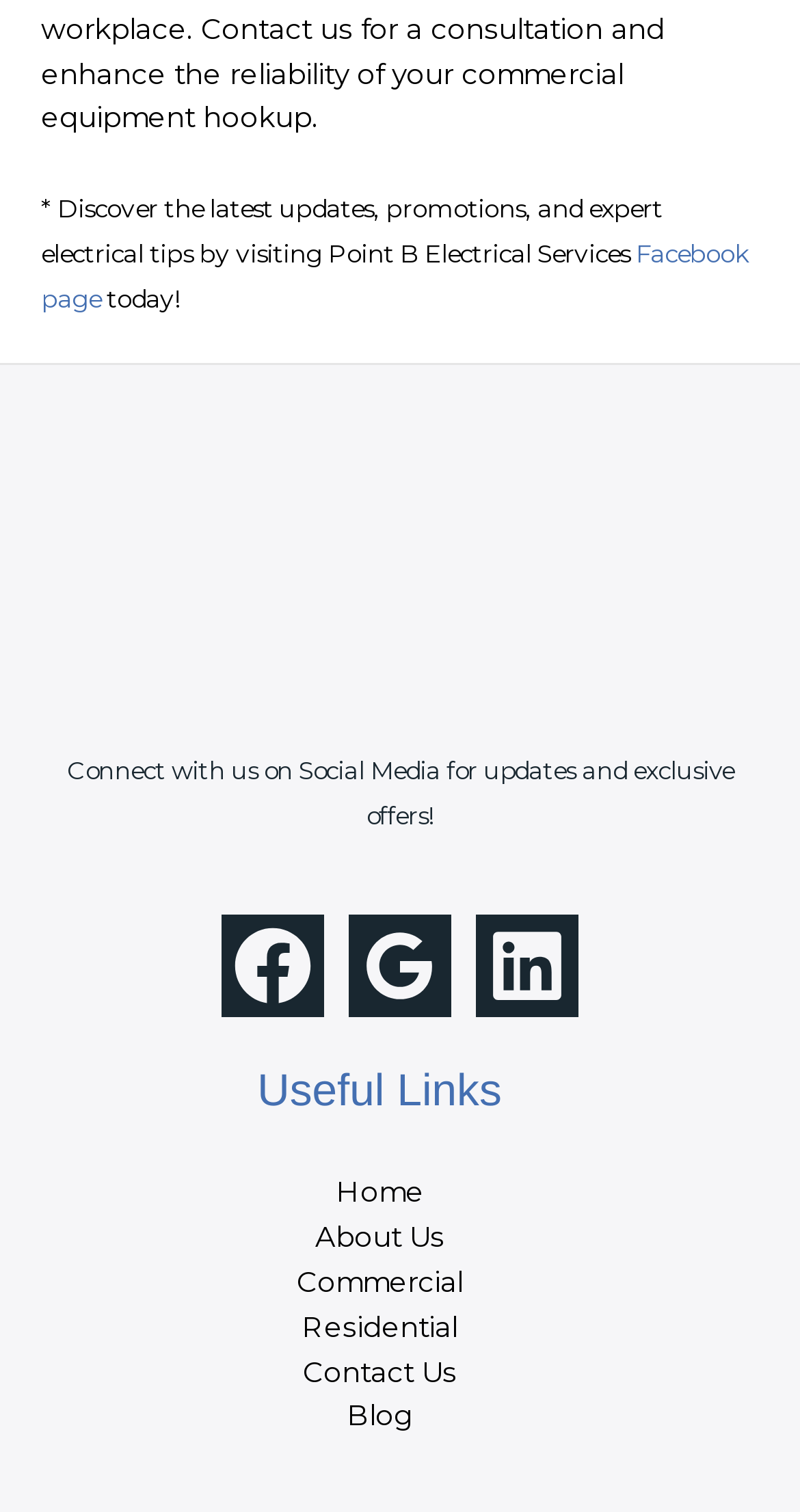Please identify the bounding box coordinates of the region to click in order to complete the given instruction: "Connect with us on Facebook". The coordinates should be four float numbers between 0 and 1, i.e., [left, top, right, bottom].

[0.277, 0.605, 0.405, 0.673]